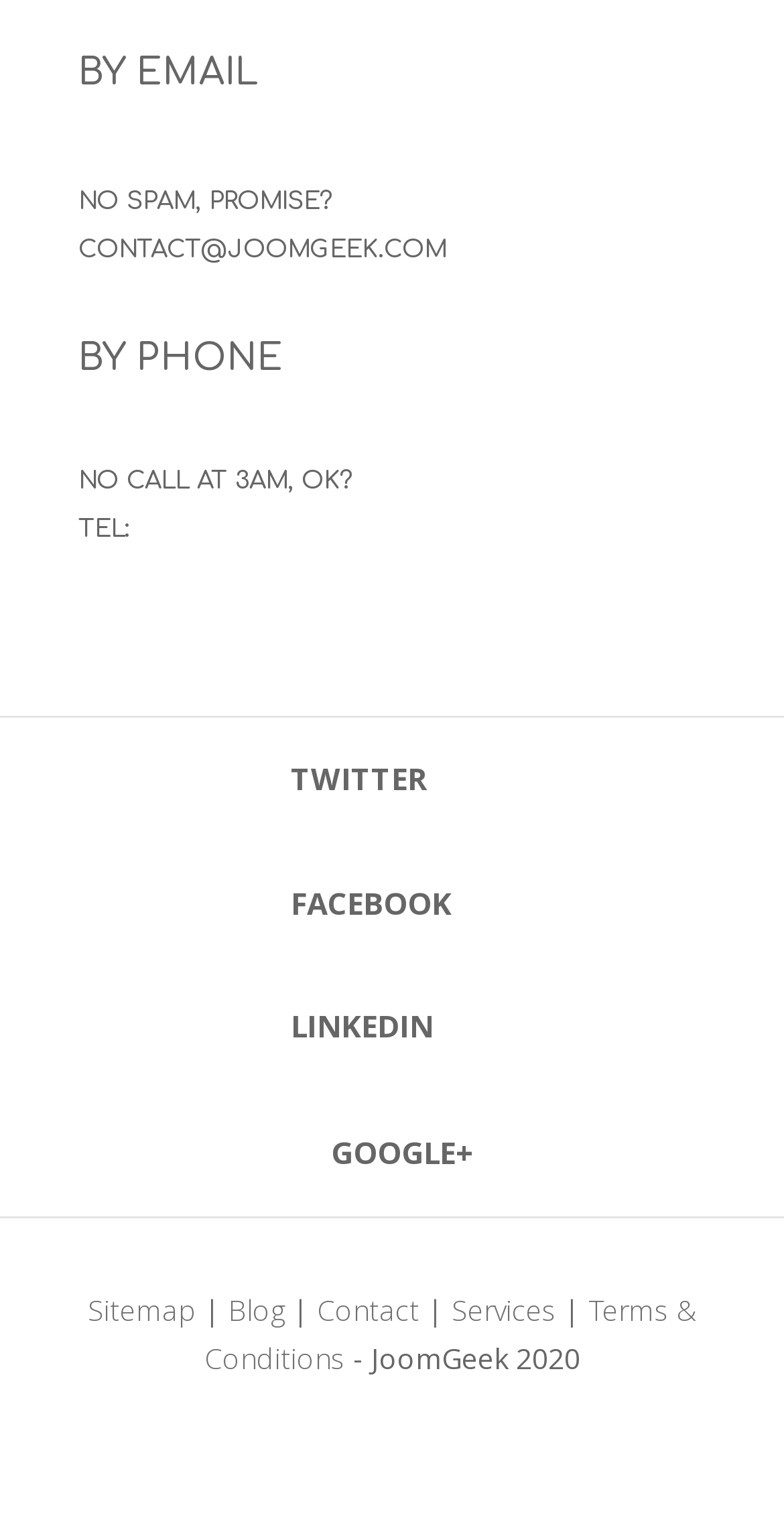Specify the bounding box coordinates (top-left x, top-left y, bottom-right x, bottom-right y) of the UI element in the screenshot that matches this description: Terms & Conditions

[0.26, 0.843, 0.888, 0.899]